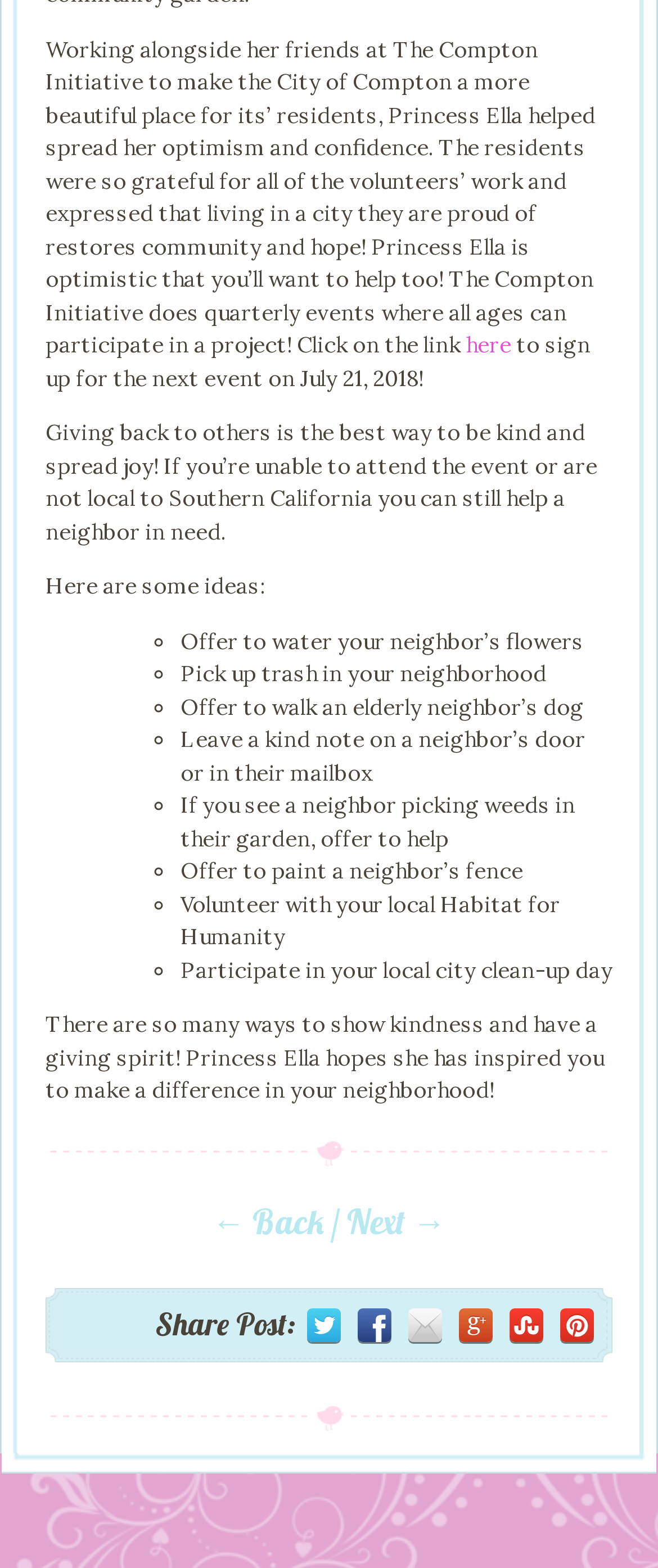Please indicate the bounding box coordinates for the clickable area to complete the following task: "Click on the link to sign up for the next event". The coordinates should be specified as four float numbers between 0 and 1, i.e., [left, top, right, bottom].

[0.708, 0.211, 0.777, 0.229]